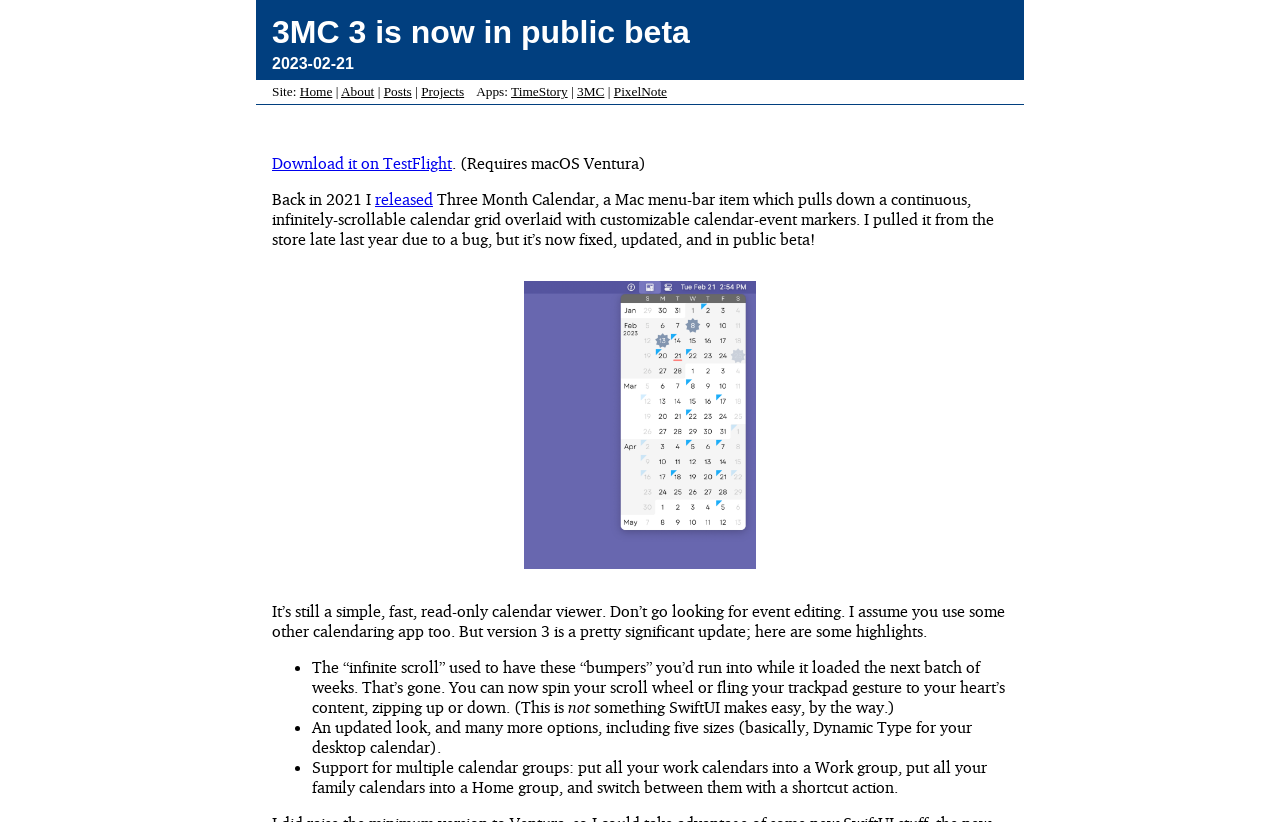Show me the bounding box coordinates of the clickable region to achieve the task as per the instruction: "Click on 3MC".

[0.451, 0.102, 0.472, 0.12]